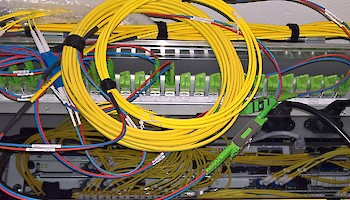What is the purpose of this technical setup?
Please give a detailed answer to the question using the information shown in the image.

The caption explains that this technical setup is essential for timekeeping in sports events, specifically highlighting its use in events like the Hahnenkamm Ski Race in Kitzbühel, where accurate monitoring of athlete performances is crucial.